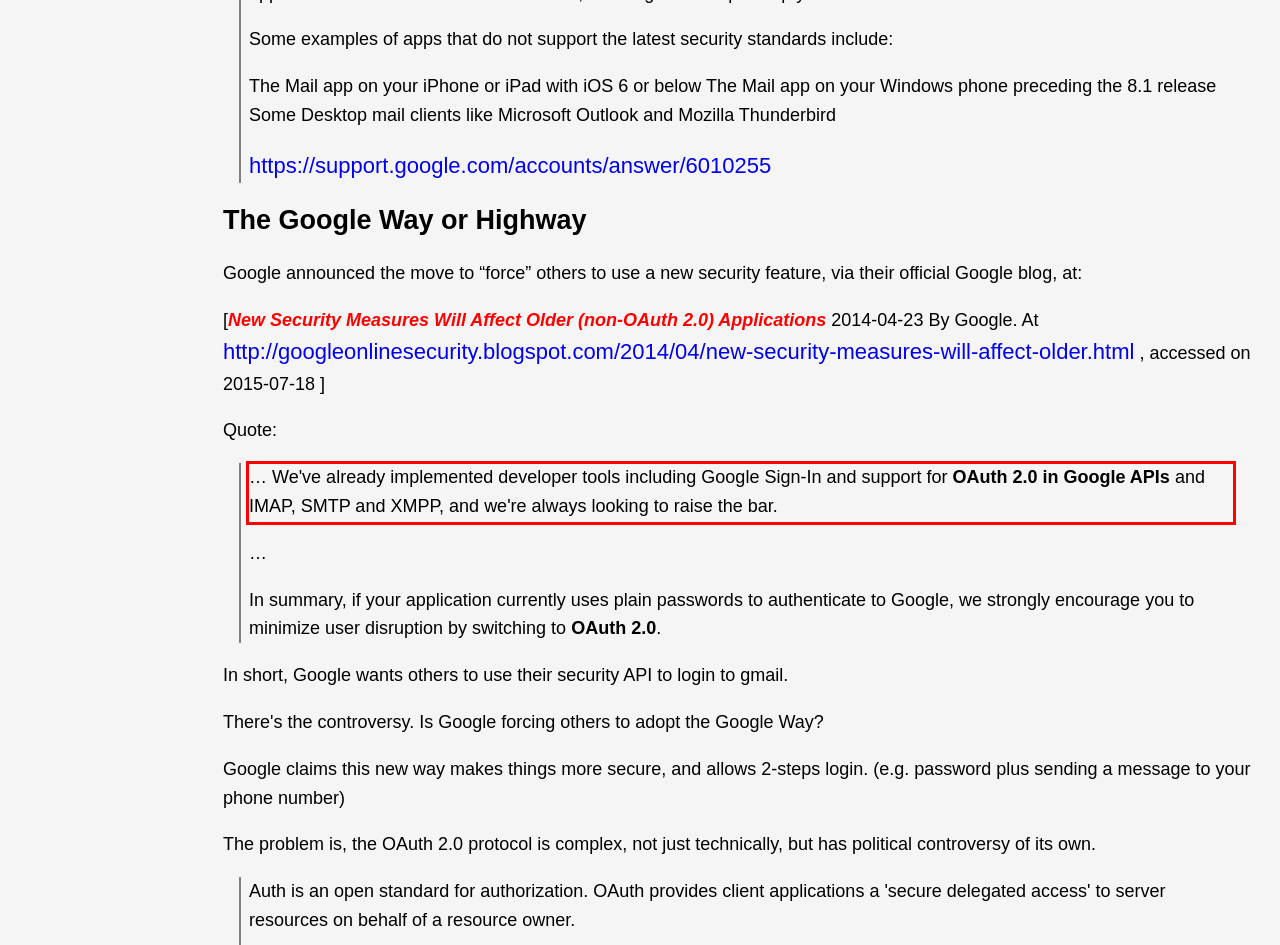You have a screenshot of a webpage where a UI element is enclosed in a red rectangle. Perform OCR to capture the text inside this red rectangle.

… We've already implemented developer tools including Google Sign-In and support for OAuth 2.0 in Google APIs and IMAP, SMTP and XMPP, and we're always looking to raise the bar.